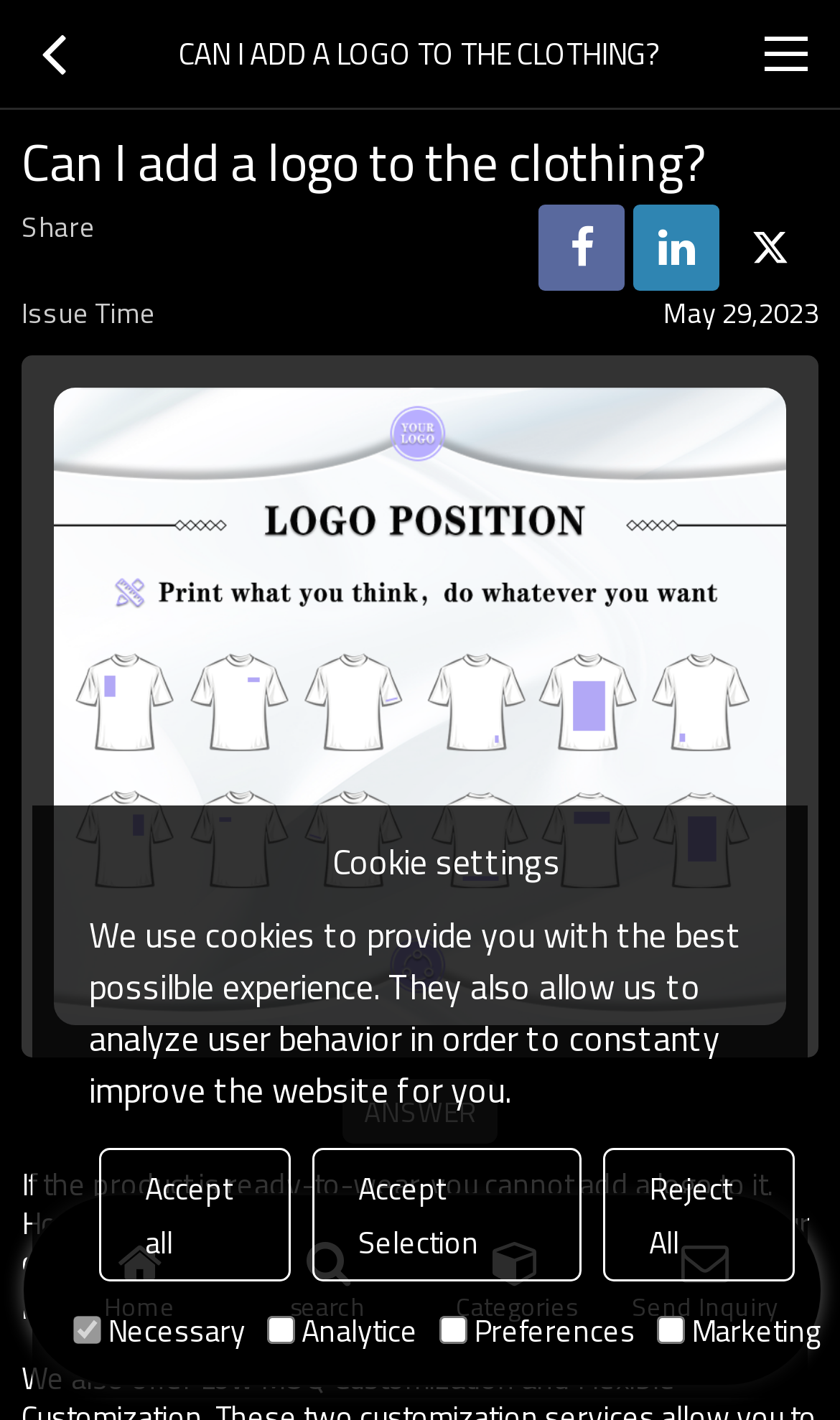Please specify the bounding box coordinates for the clickable region that will help you carry out the instruction: "Click the search button".

[0.278, 0.857, 0.503, 0.936]